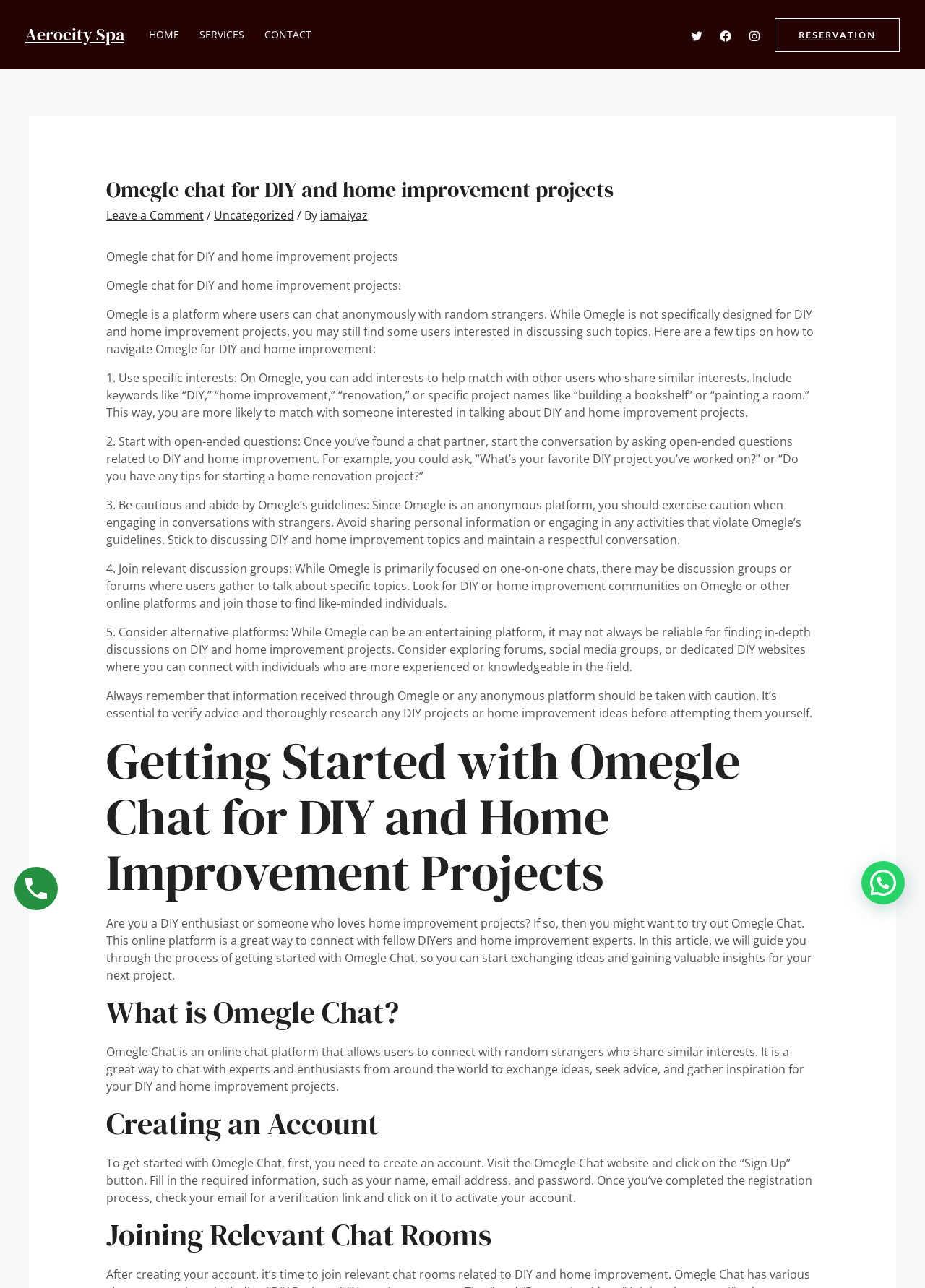Locate the bounding box coordinates of the element that needs to be clicked to carry out the instruction: "Visit the 'Aerocity Spa' website". The coordinates should be given as four float numbers ranging from 0 to 1, i.e., [left, top, right, bottom].

[0.027, 0.017, 0.134, 0.036]